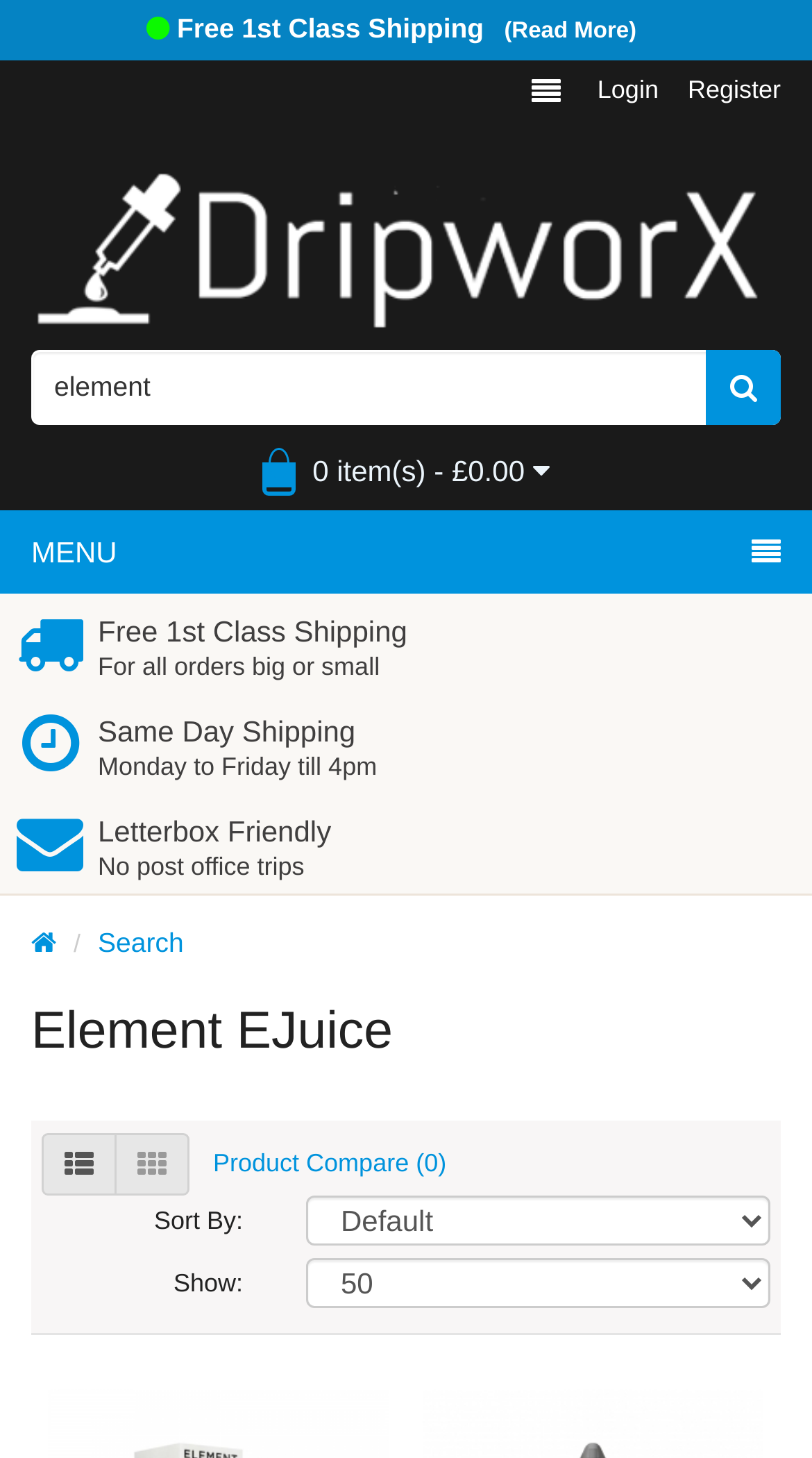Please mark the clickable region by giving the bounding box coordinates needed to complete this instruction: "View product compare".

[0.262, 0.787, 0.55, 0.807]